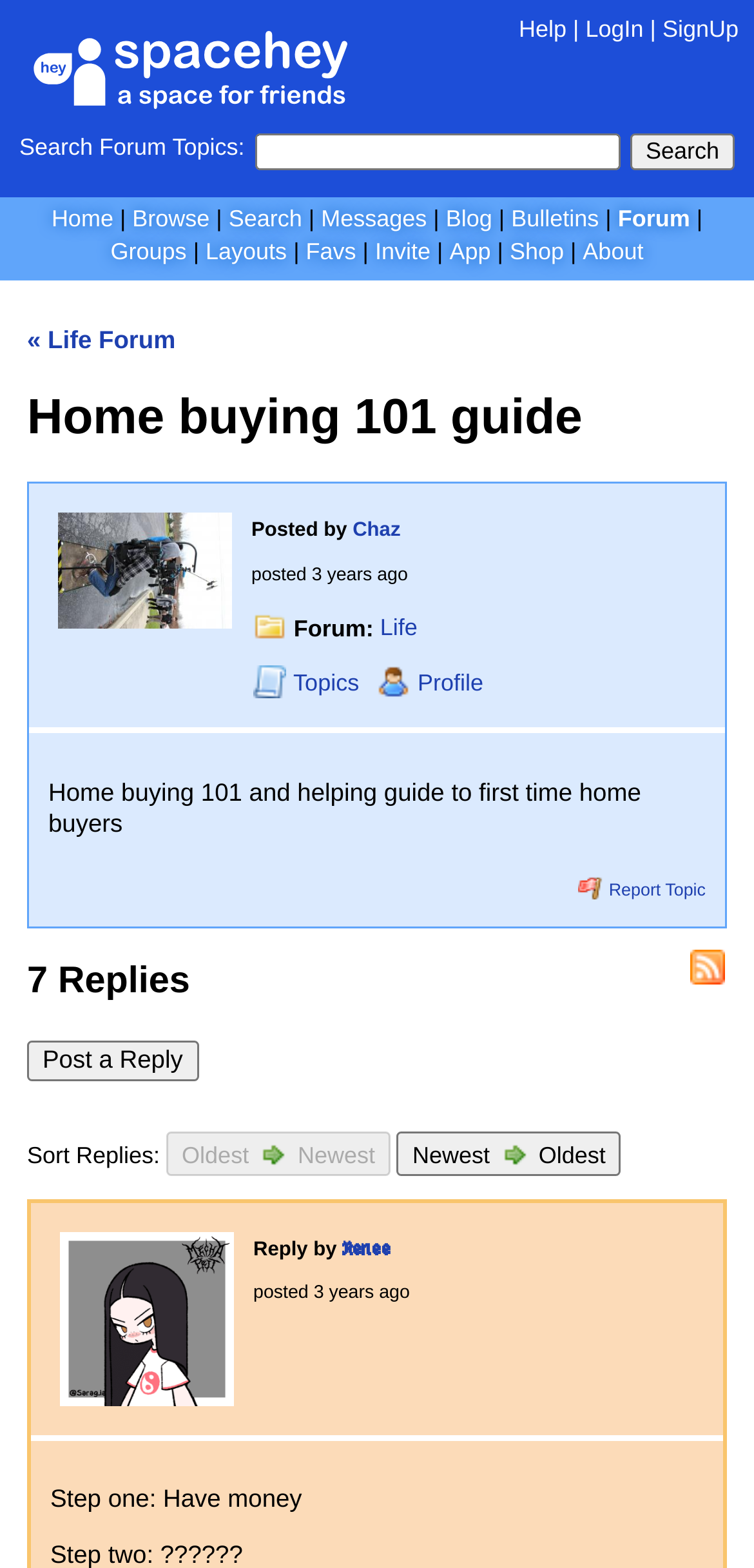Identify the bounding box coordinates for the element that needs to be clicked to fulfill this instruction: "Click on the 'Home' link". Provide the coordinates in the format of four float numbers between 0 and 1: [left, top, right, bottom].

[0.068, 0.131, 0.15, 0.148]